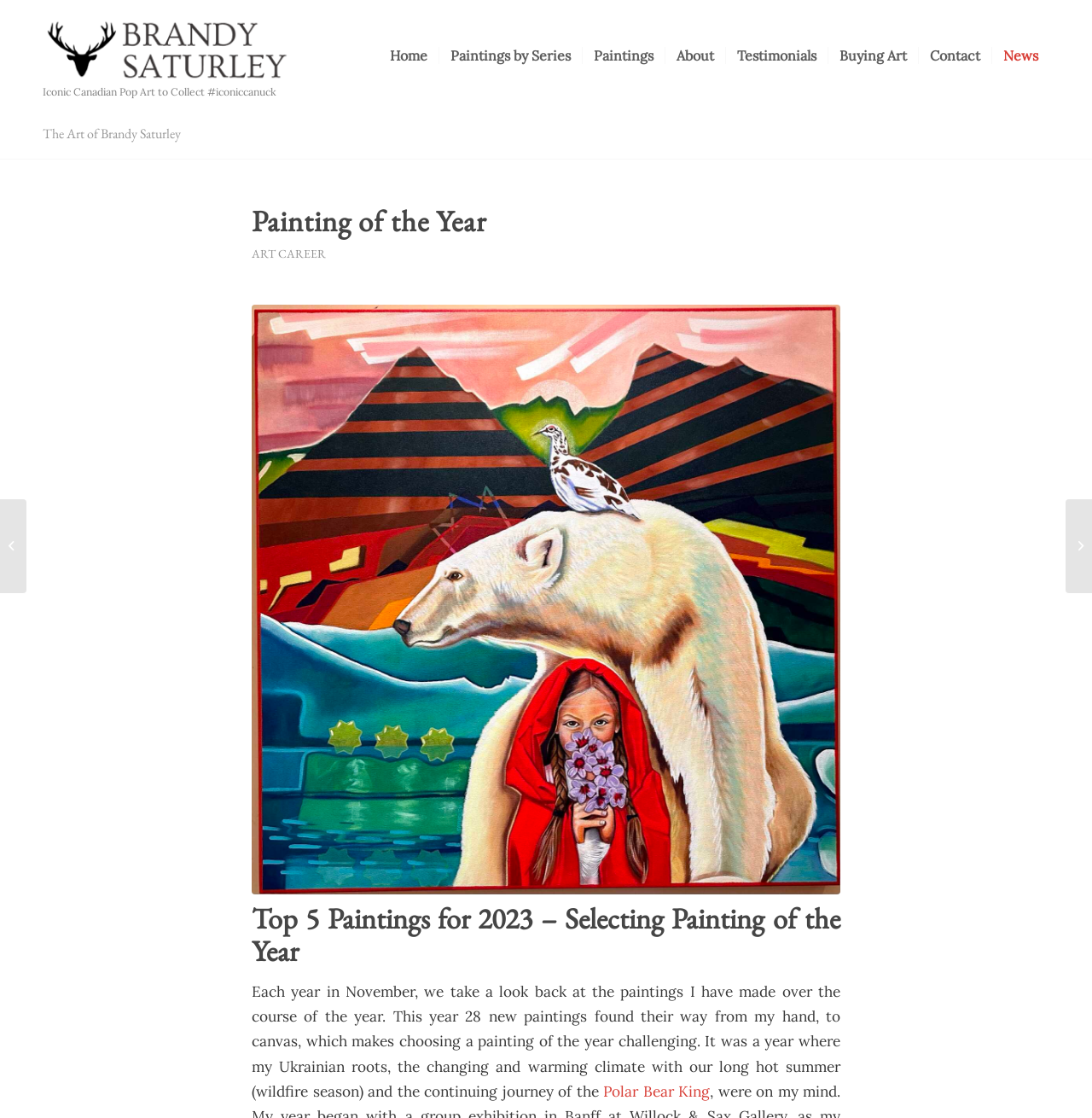What is the title of the first painting? Refer to the image and provide a one-word or short phrase answer.

Polar Bear King